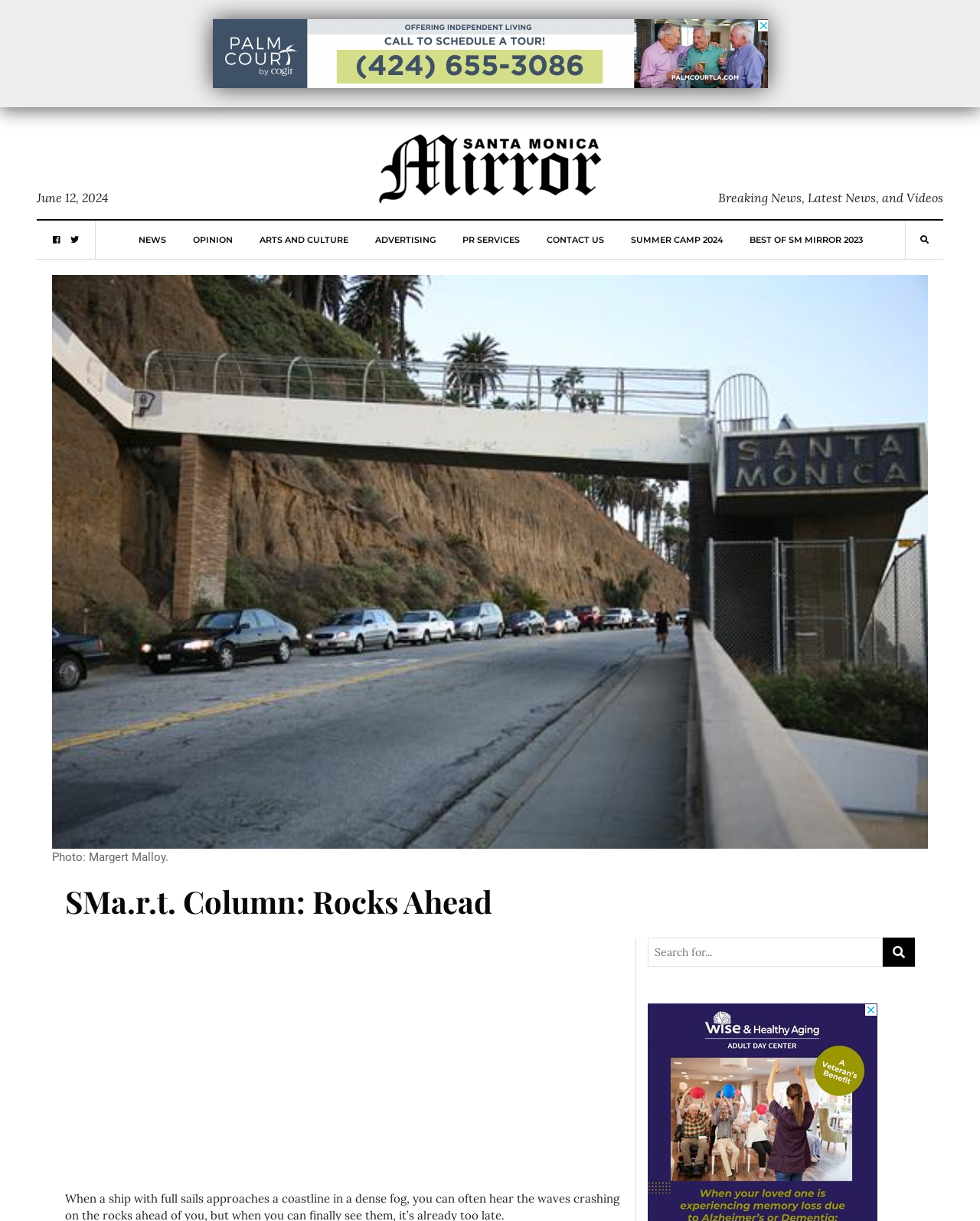Provide your answer in one word or a succinct phrase for the question: 
What is the category of the article 'Rocks Ahead'?

NEWS